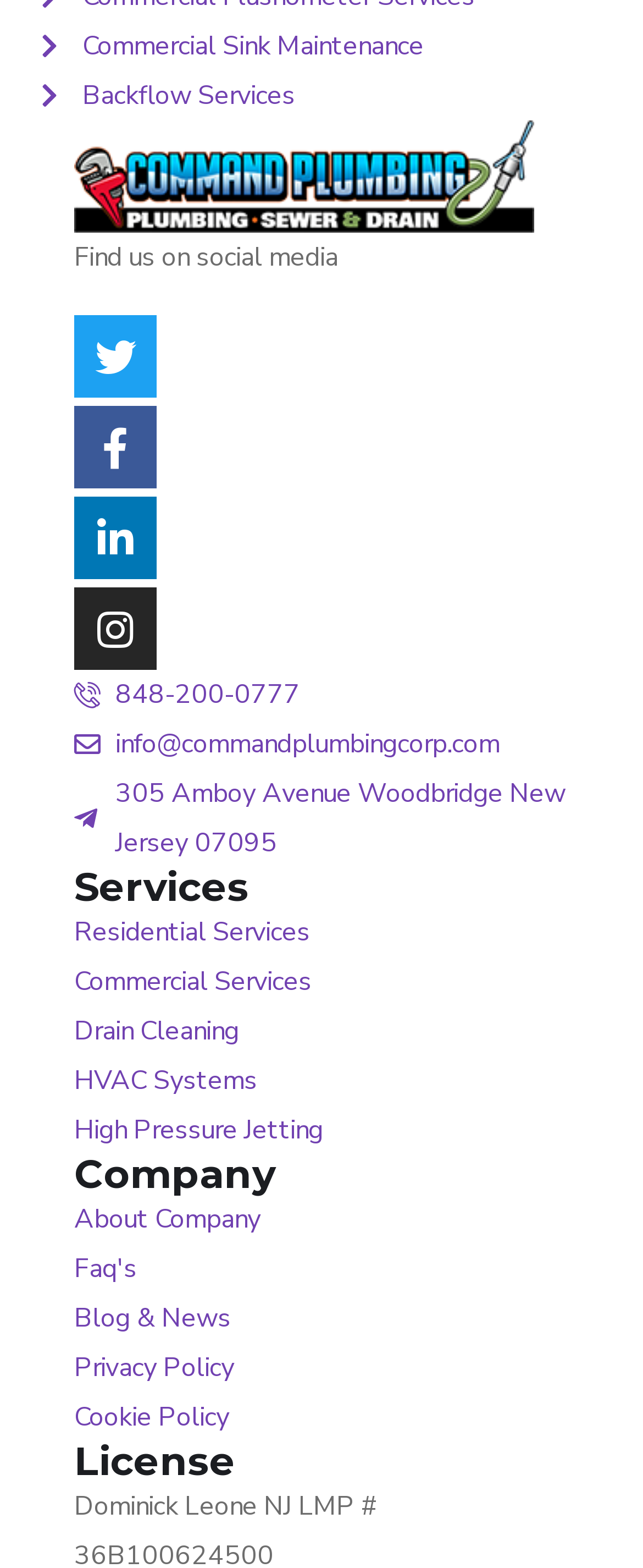Using the given description, provide the bounding box coordinates formatted as (top-left x, top-left y, bottom-right x, bottom-right y), with all values being floating point numbers between 0 and 1. Description: Twitter

[0.115, 0.201, 0.244, 0.254]